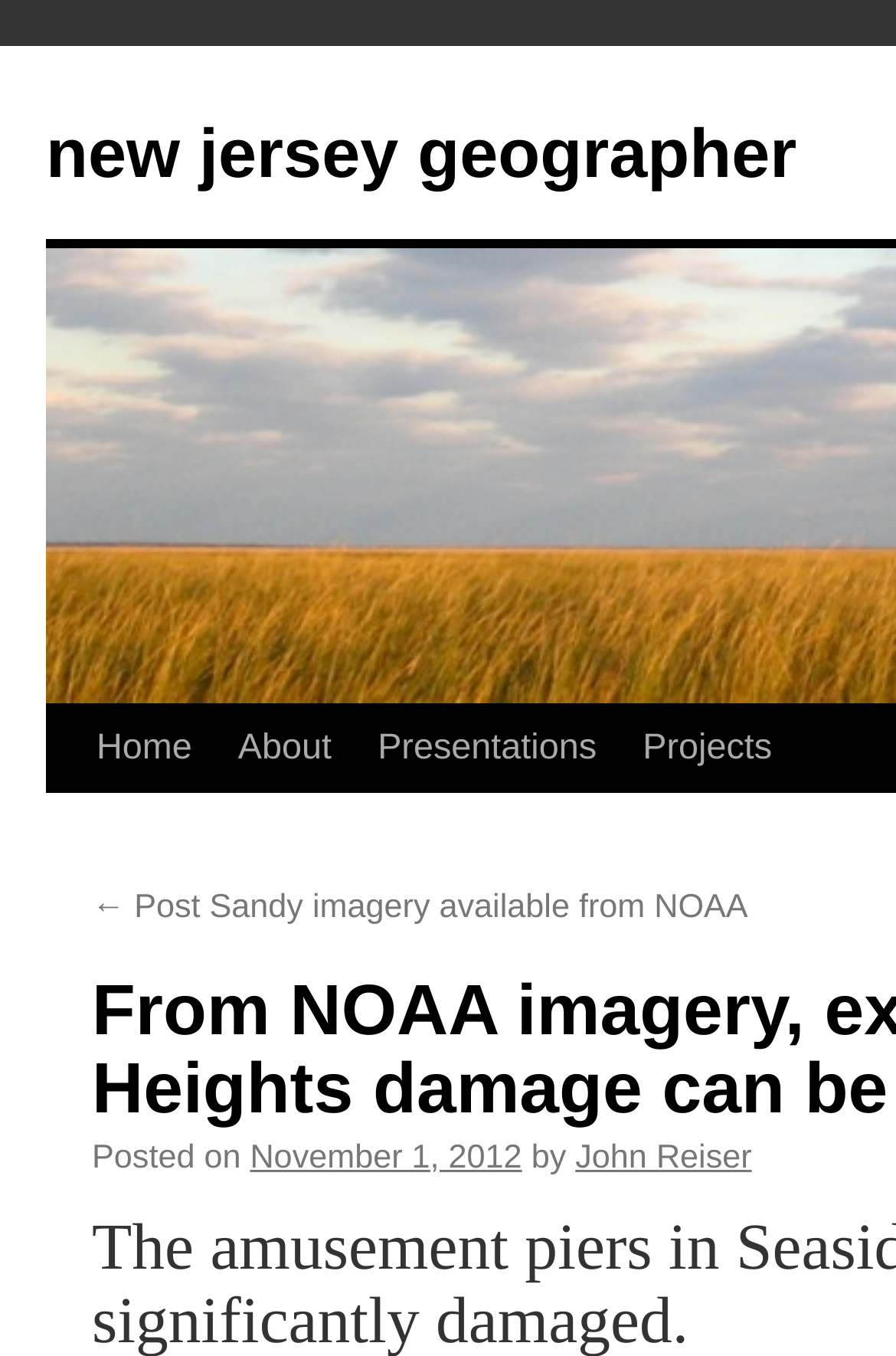Pinpoint the bounding box coordinates of the area that should be clicked to complete the following instruction: "read post about sandy imagery". The coordinates must be given as four float numbers between 0 and 1, i.e., [left, top, right, bottom].

[0.103, 0.656, 0.835, 0.683]